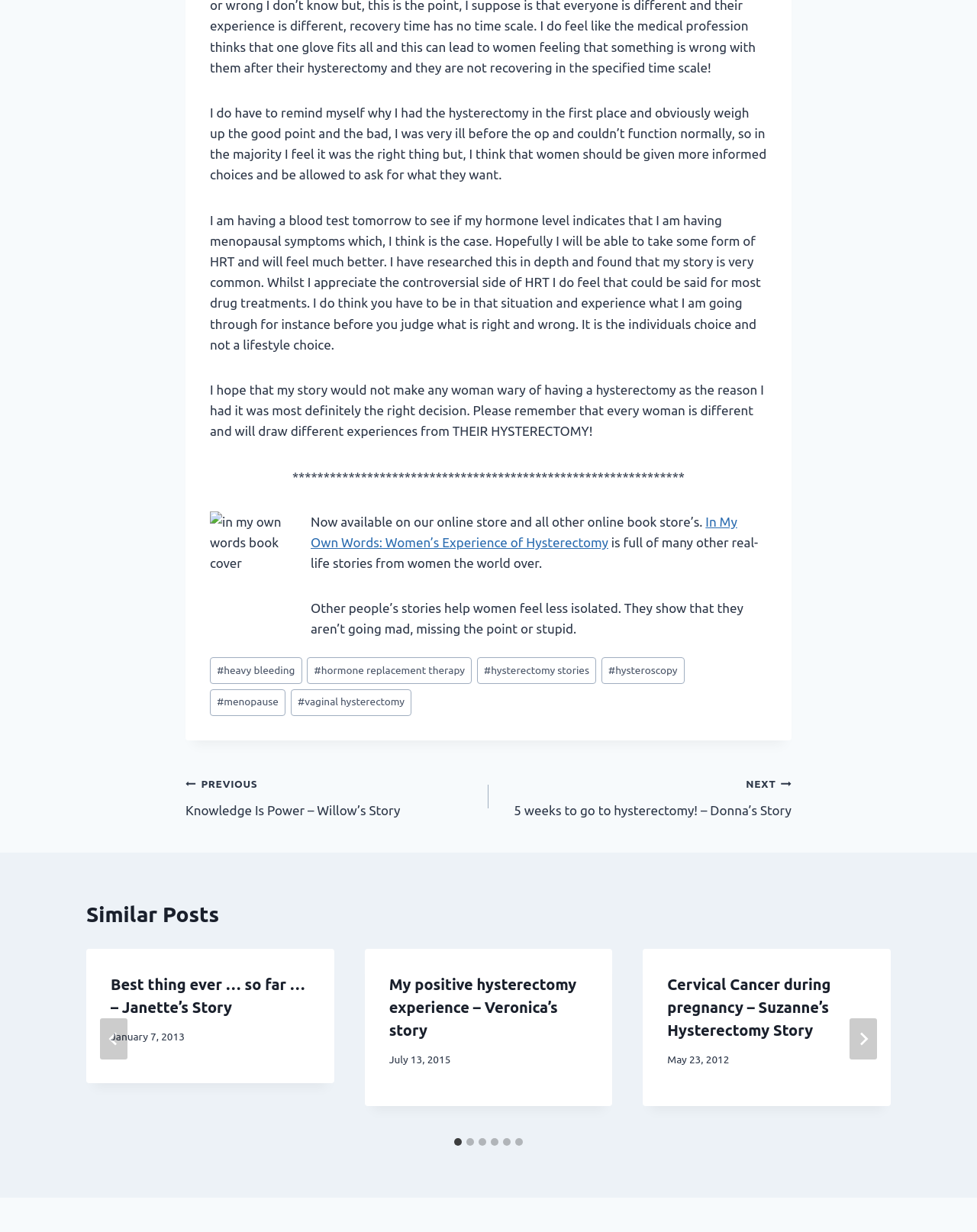Locate the bounding box coordinates of the element that should be clicked to execute the following instruction: "Click the 'PREVIOUS Knowledge Is Power – Willow’s Story' link".

[0.19, 0.627, 0.5, 0.666]